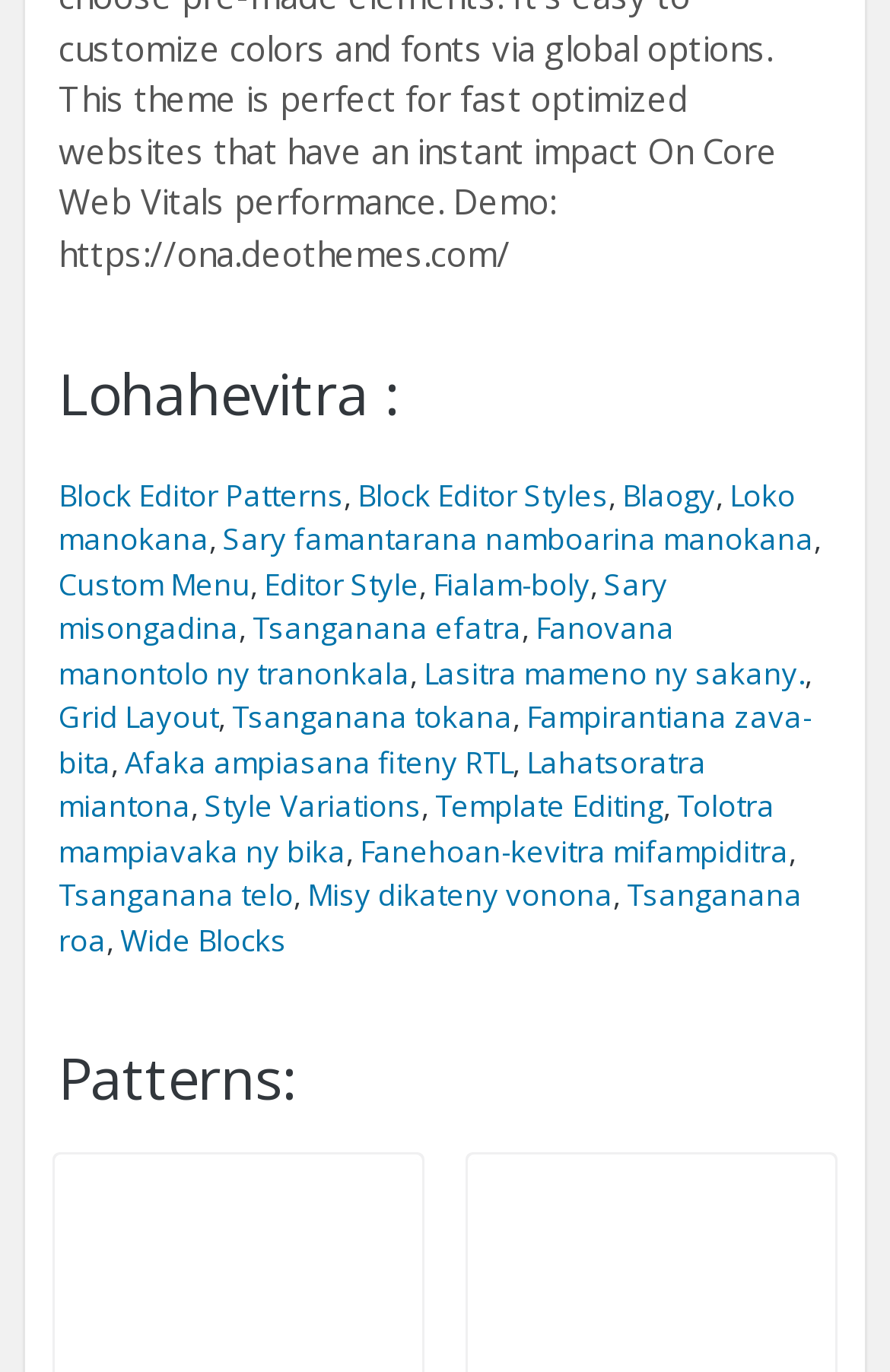Could you provide the bounding box coordinates for the portion of the screen to click to complete this instruction: "Click on Block Editor Patterns"?

[0.066, 0.346, 0.386, 0.376]